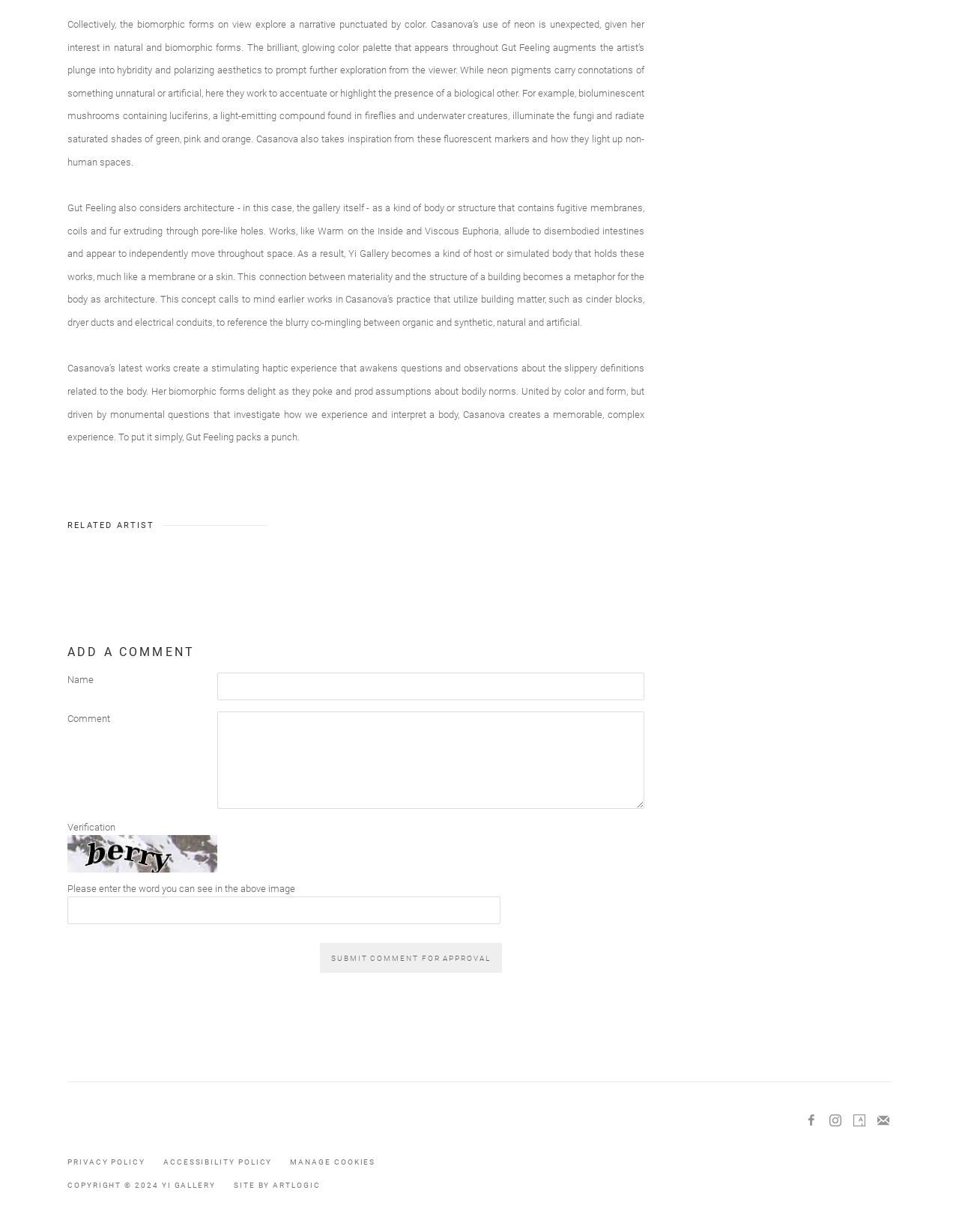Bounding box coordinates should be in the format (top-left x, top-left y, bottom-right x, bottom-right y) and all values should be floating point numbers between 0 and 1. Determine the bounding box coordinate for the UI element described as: Join the mailing list

[0.905, 0.897, 0.938, 0.922]